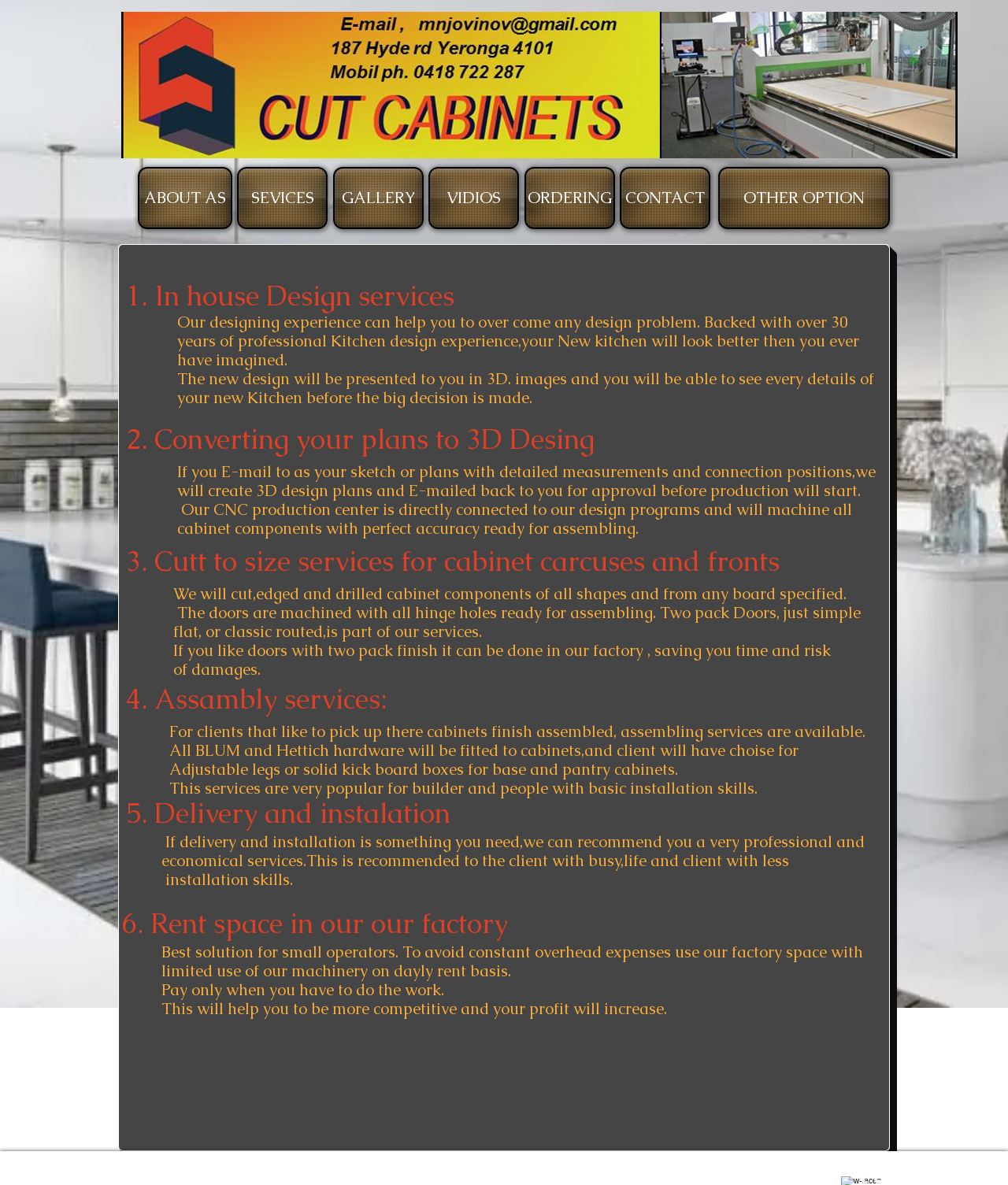From the webpage screenshot, identify the region described by OTHER OPTION. Provide the bounding box coordinates as (top-left x, top-left y, bottom-right x, bottom-right y), with each value being a floating point number between 0 and 1.

[0.712, 0.141, 0.883, 0.193]